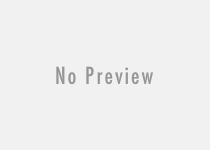Create an elaborate description of the image, covering every aspect.

The image associated with the article titled "Future: Engineering Applications of Artificial Intelligence" illustrates a key visual related to advancements in AI and its integration into engineering practices. This content is likely intended for readers interested in the innovative intersections of technology and engineering disciplines. The article explores future trends and applications of AI, highlighting its transformative potential in the engineering field. The context surrounding this image leads into discussions about the importance of embracing artificial intelligence as a pivotal force for innovation and efficiency in various engineering applications.